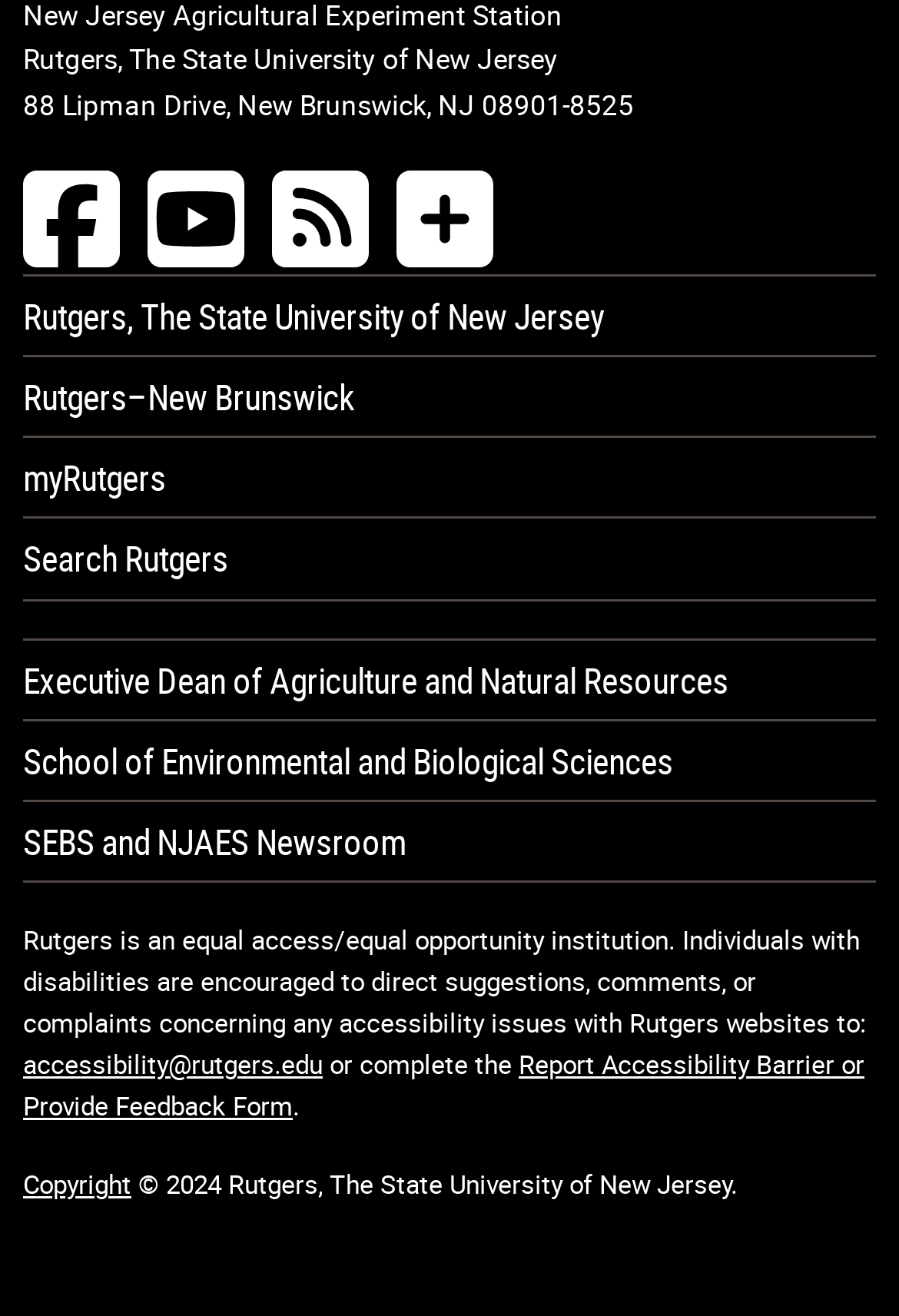Determine the bounding box coordinates of the target area to click to execute the following instruction: "view SEBS and NJAES Newsroom."

[0.026, 0.61, 0.974, 0.67]